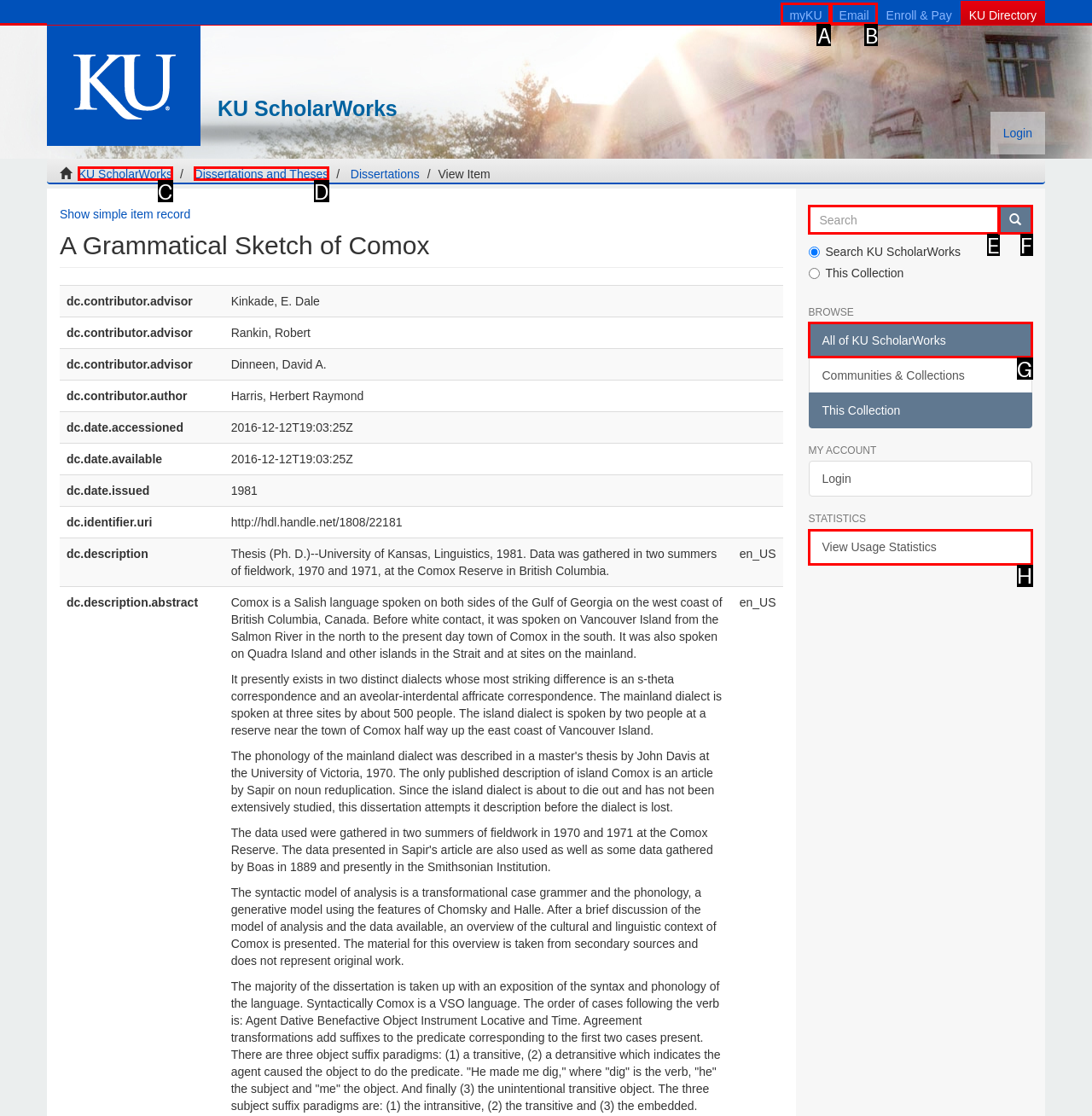Select the option that aligns with the description: parent_node: Comment * name="comment"
Respond with the letter of the correct choice from the given options.

None